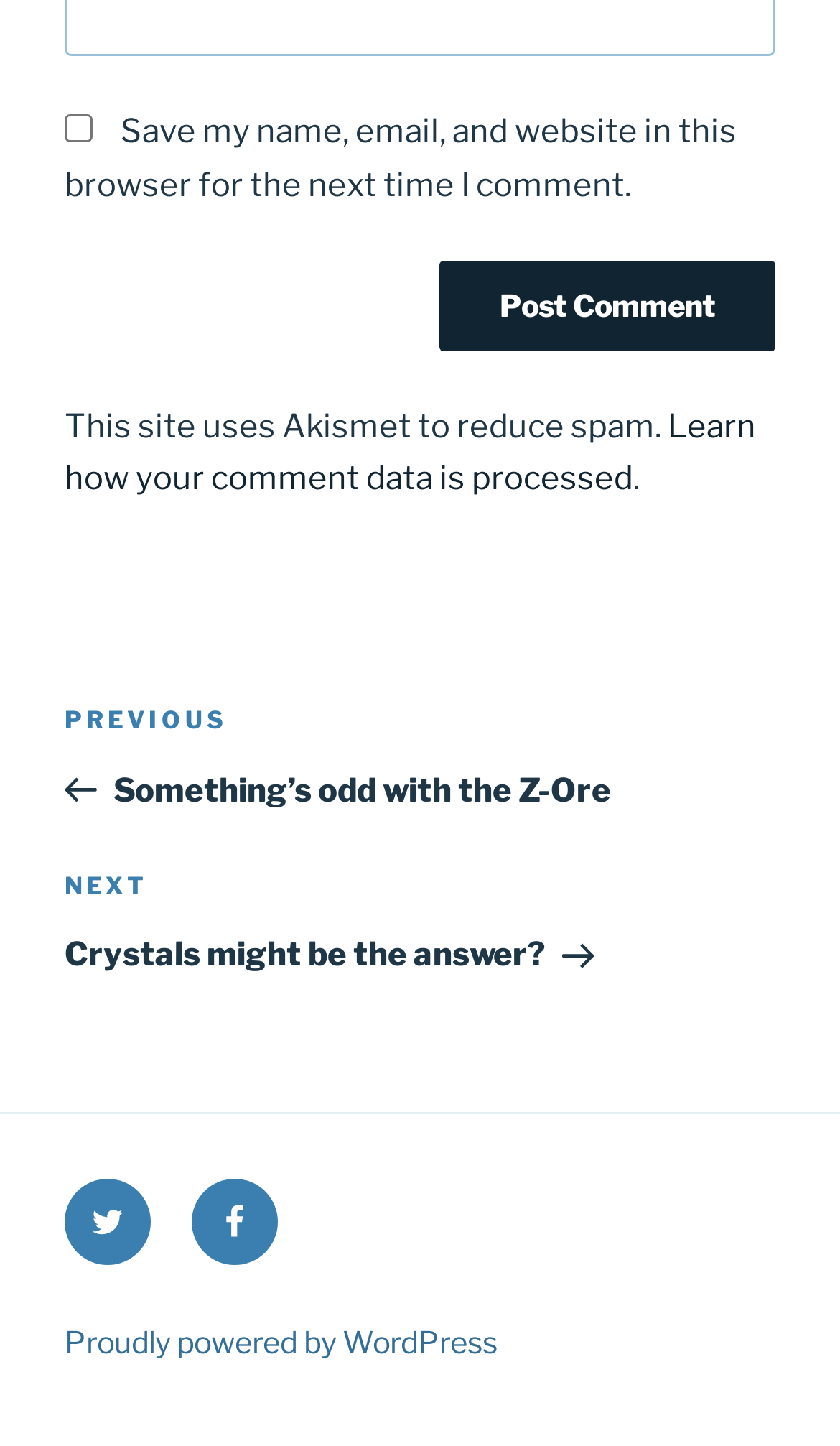Based on the element description, predict the bounding box coordinates (top-left x, top-left y, bottom-right x, bottom-right y) for the UI element in the screenshot: InnerFaithPAC@gmail.org

None